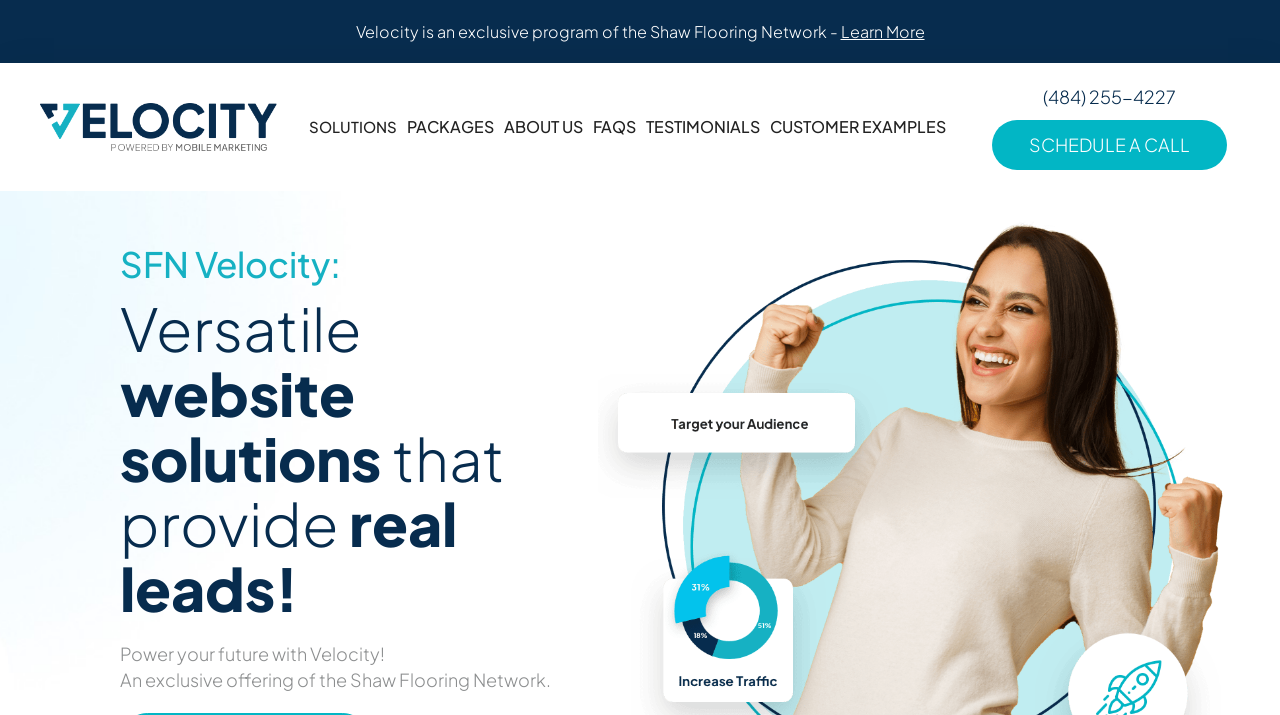Please determine the bounding box coordinates of the clickable area required to carry out the following instruction: "Visit velocity-powered-by-mobile-marketing". The coordinates must be four float numbers between 0 and 1, represented as [left, top, right, bottom].

[0.031, 0.158, 0.216, 0.19]